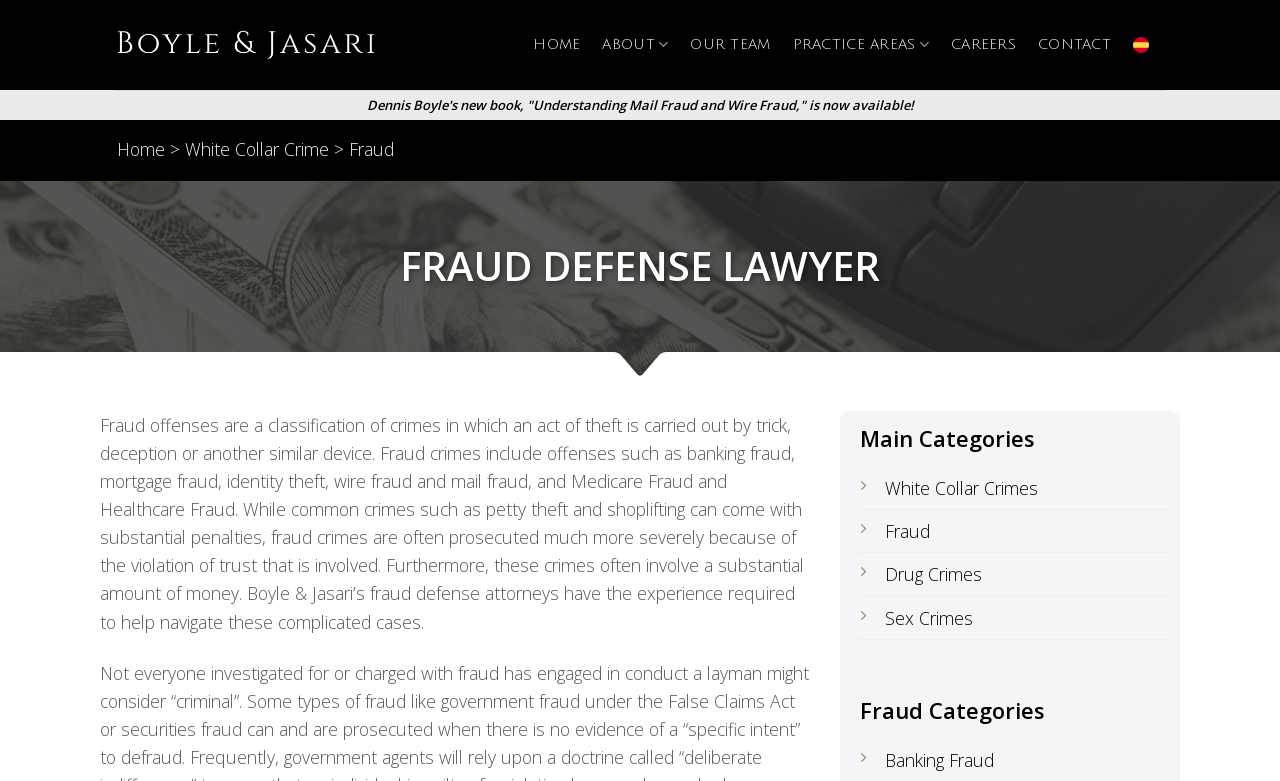What is the name of the law firm?
Utilize the information in the image to give a detailed answer to the question.

The webpage has a link to 'Boyle and Jasari' at the top, which suggests that it is the name of the law firm.